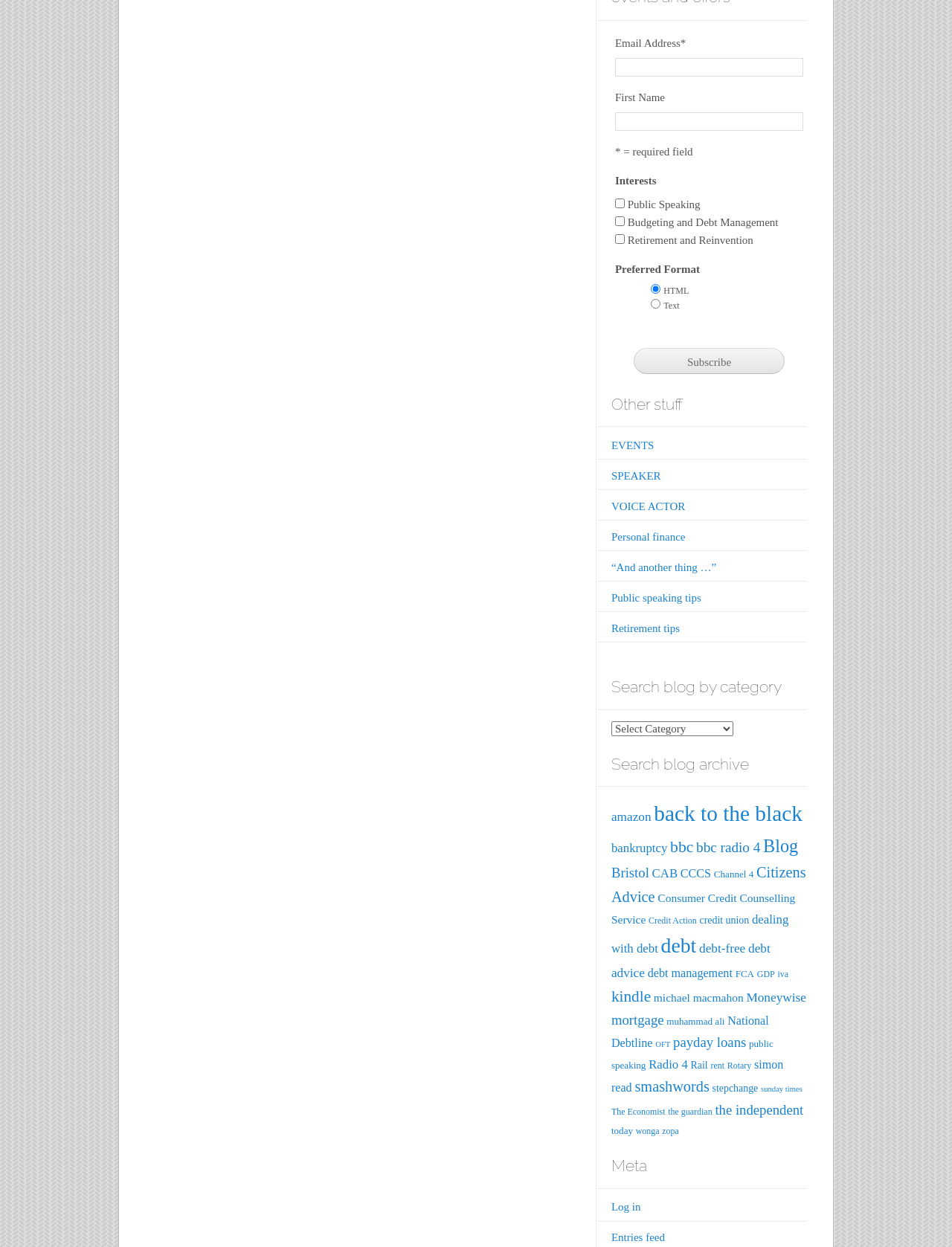Could you indicate the bounding box coordinates of the region to click in order to complete this instruction: "read more about HOW TO FILE A DOG BITE REPORT IN TENNESSEE".

None